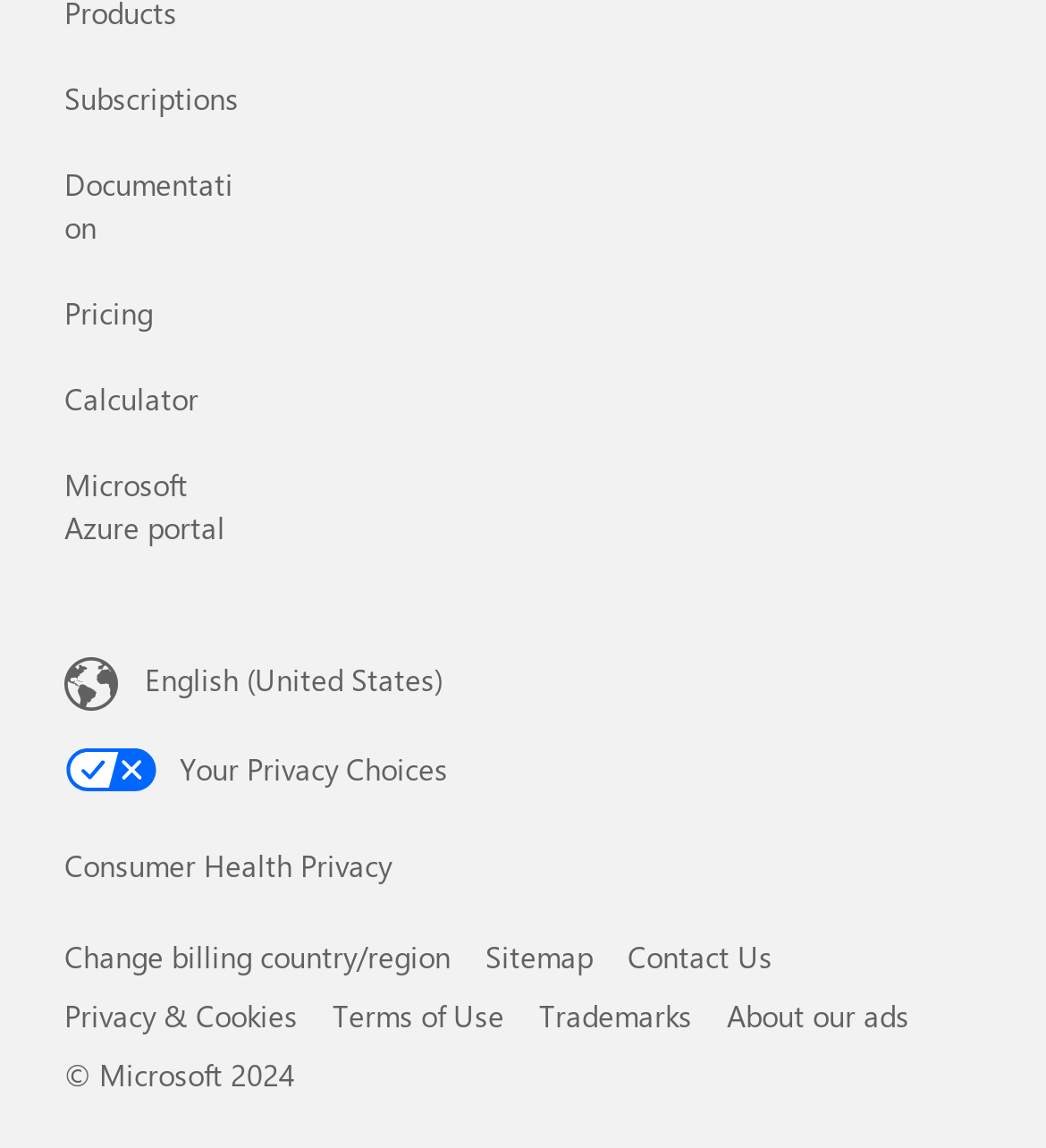How many links are in the top navigation bar?
Please provide a single word or phrase based on the screenshot.

5